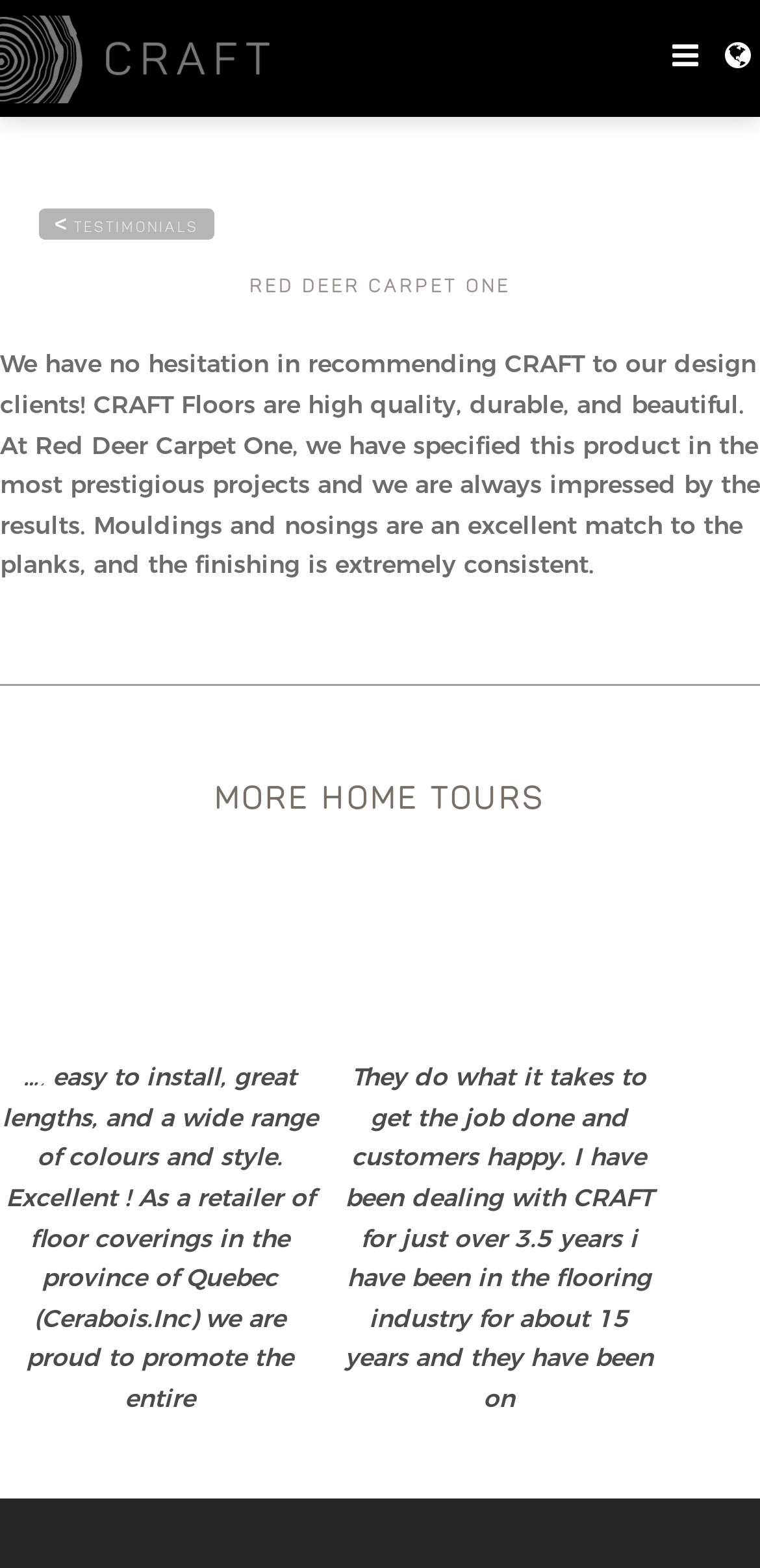Determine the bounding box for the HTML element described here: "alt="Craft Floors." title="Craft Floors."". The coordinates should be given as [left, top, right, bottom] with each number being a float between 0 and 1.

[0.0, 0.027, 0.371, 0.046]